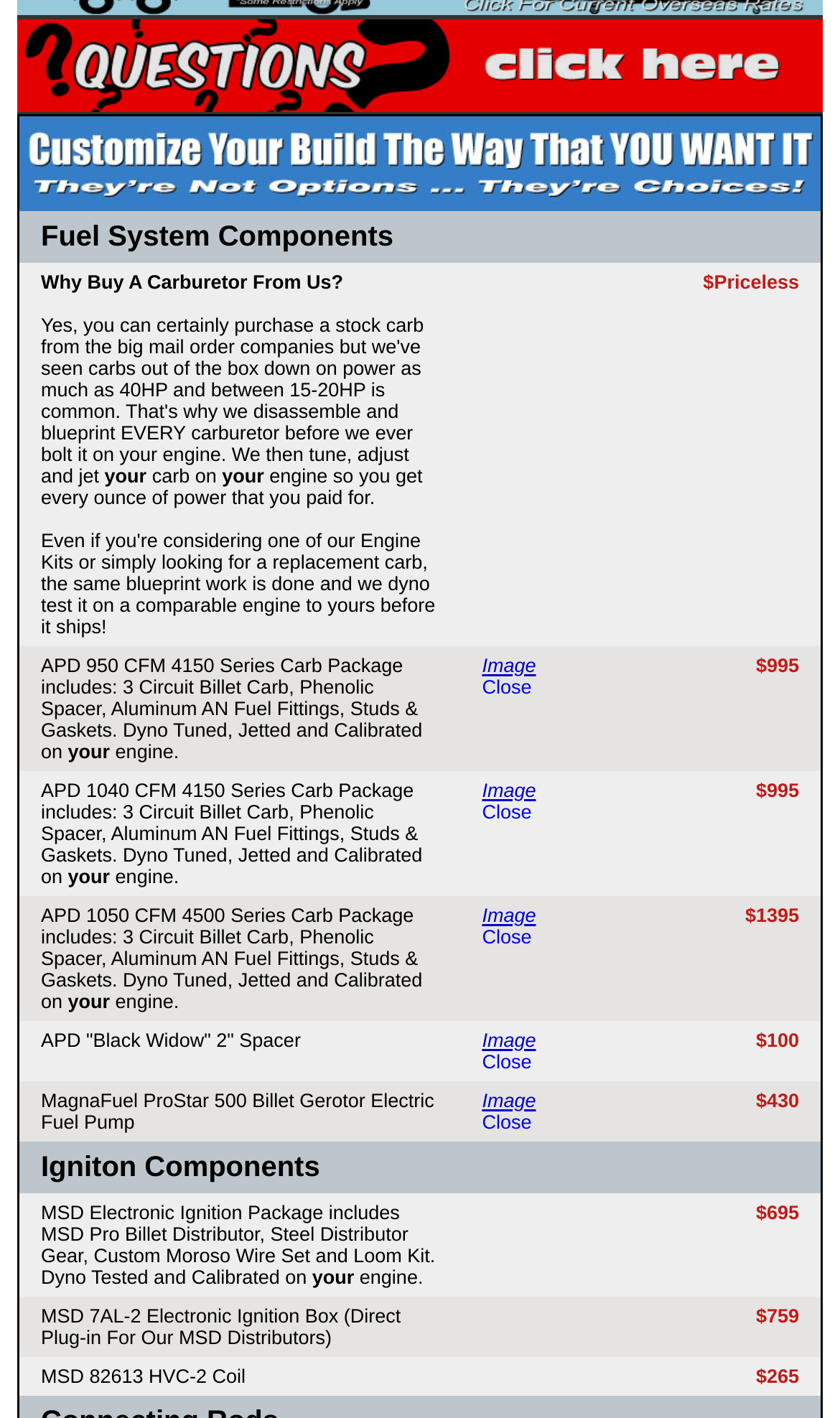Respond to the question below with a single word or phrase:
What is the benefit of buying a carburetor from this company?

Blueprint and dyno testing